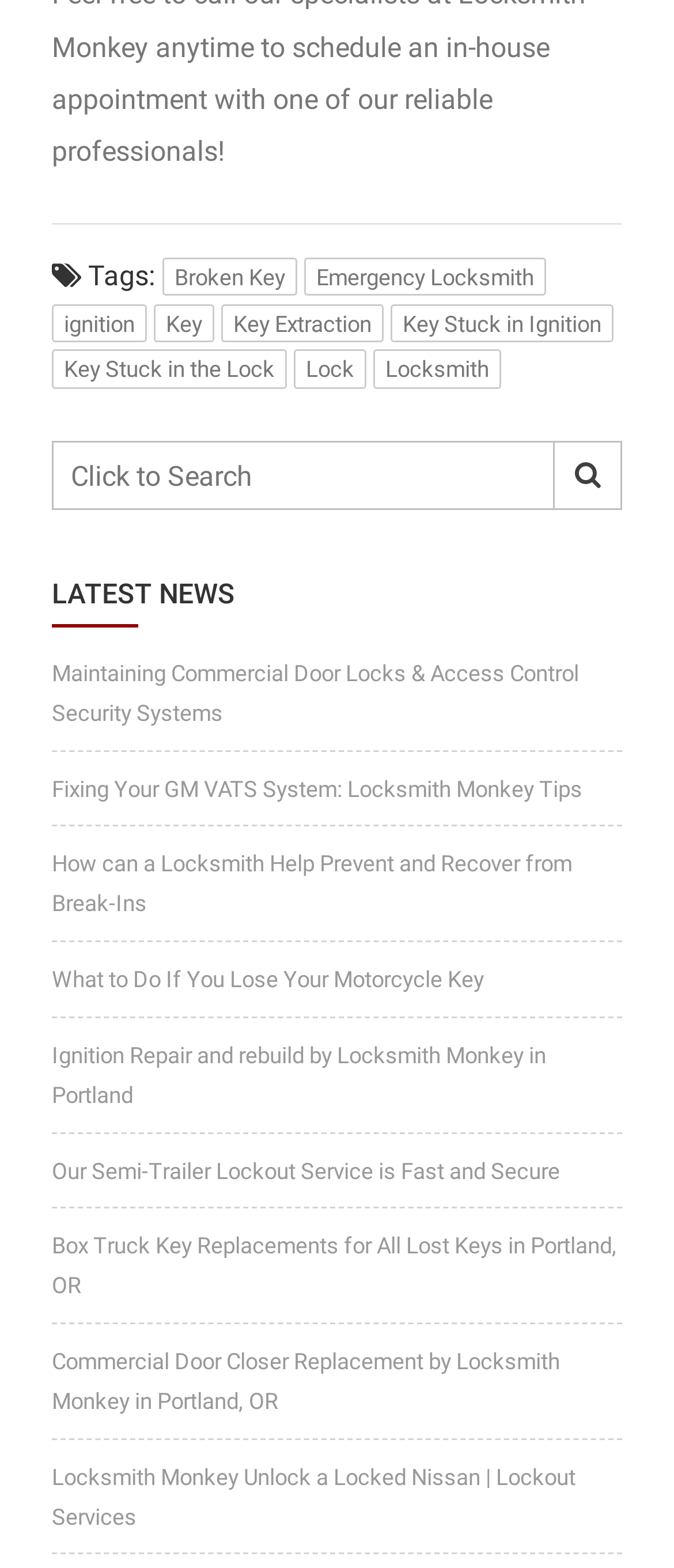Kindly determine the bounding box coordinates of the area that needs to be clicked to fulfill this instruction: "Click on Urgent care".

None